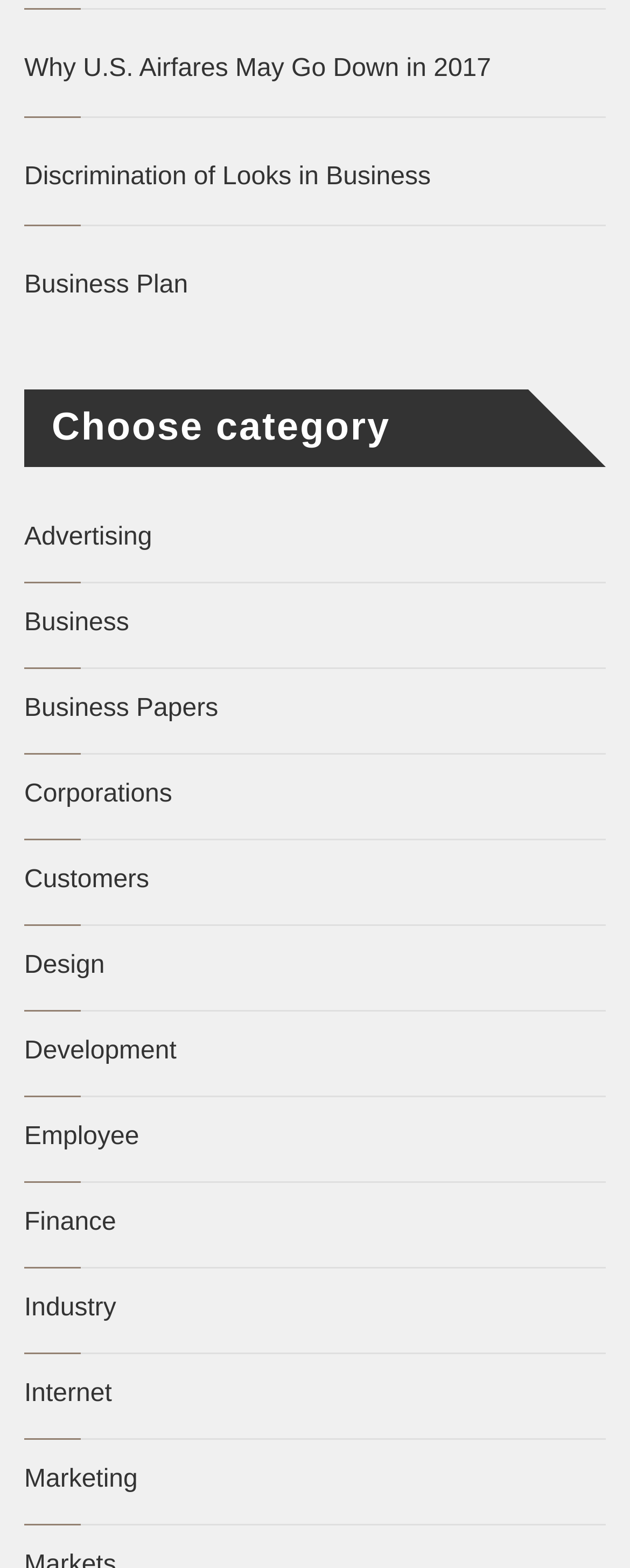Using the elements shown in the image, answer the question comprehensively: How many articles are listed on the page?

I counted the number of links at the top of the page, and there are three links, each representing an article.